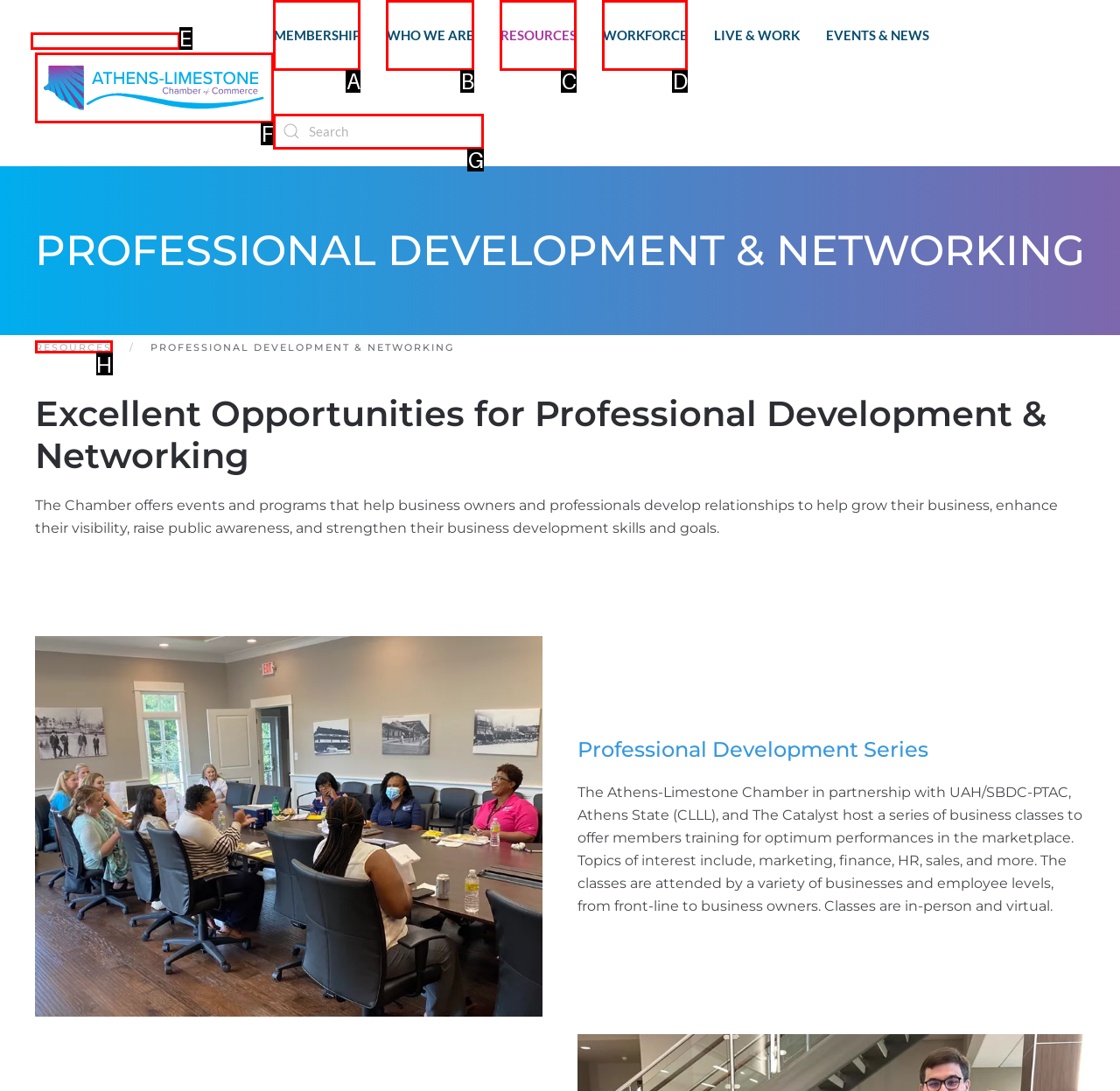Based on the element description: Skip to main content, choose the HTML element that matches best. Provide the letter of your selected option.

E